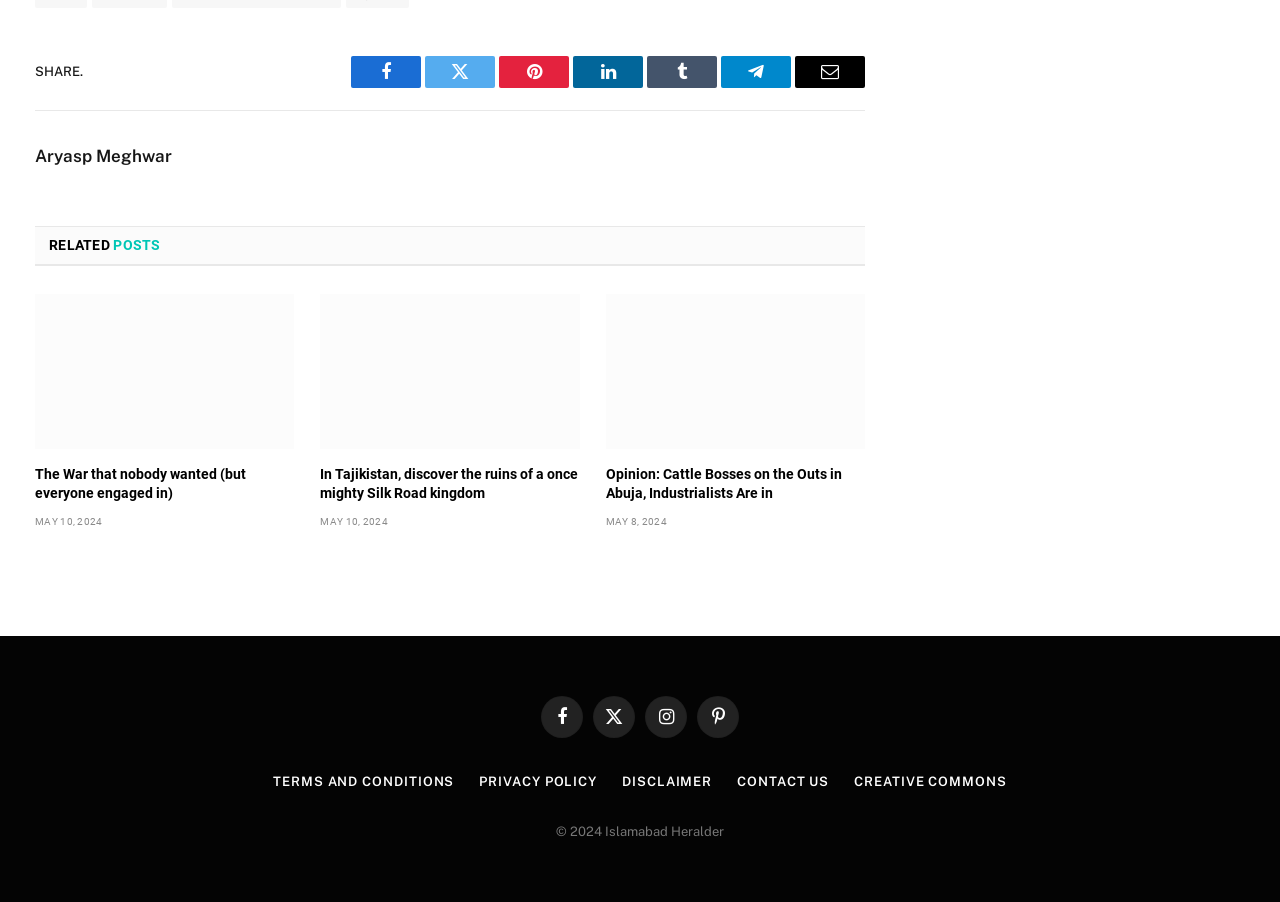Determine the bounding box coordinates of the element's region needed to click to follow the instruction: "Visit the author's page 'Aryasp Meghwar'". Provide these coordinates as four float numbers between 0 and 1, formatted as [left, top, right, bottom].

[0.027, 0.162, 0.134, 0.184]